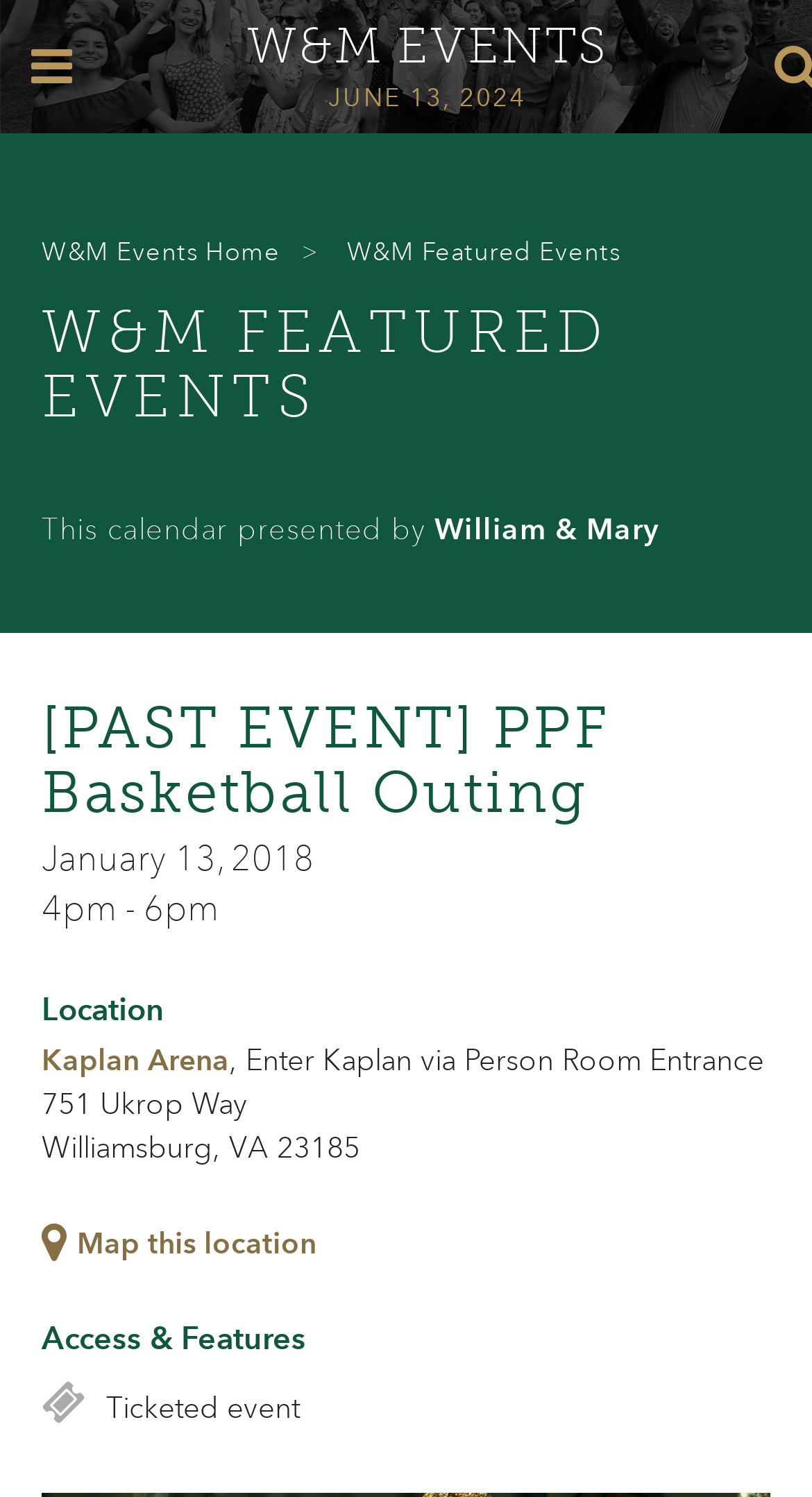Analyze and describe the webpage in a detailed narrative.

The webpage is about W&M Events, specifically featuring a past event, PPF Basketball Outing. At the top, there is a link to "W&M EVENTS" and a static text displaying the date "JUNE 13, 2024". On the top left, there is a search icon with a link to "SEARCH". Below the search icon, there are two links: "W&M Events Home" and "W&M Featured Events".

The main content of the page is divided into sections. The first section is headed by "W&M FEATURED EVENTS" and contains a link to the same title. Below this heading, there is a static text "This calendar presented by" followed by a link to "William & Mary".

The next section is headed by "[PAST EVENT] PPF Basketball Outing" and contains details about the event. The event date is displayed as "January 13, 2018", and the time is "4pm - 6pm". The location of the event is headed by "Location" and includes a link to "Kaplan Arena" with additional information about the entrance and address. There is also a link to "Map this location".

Finally, there is a section headed by "Access & Features" with a static text "Ticketed event".